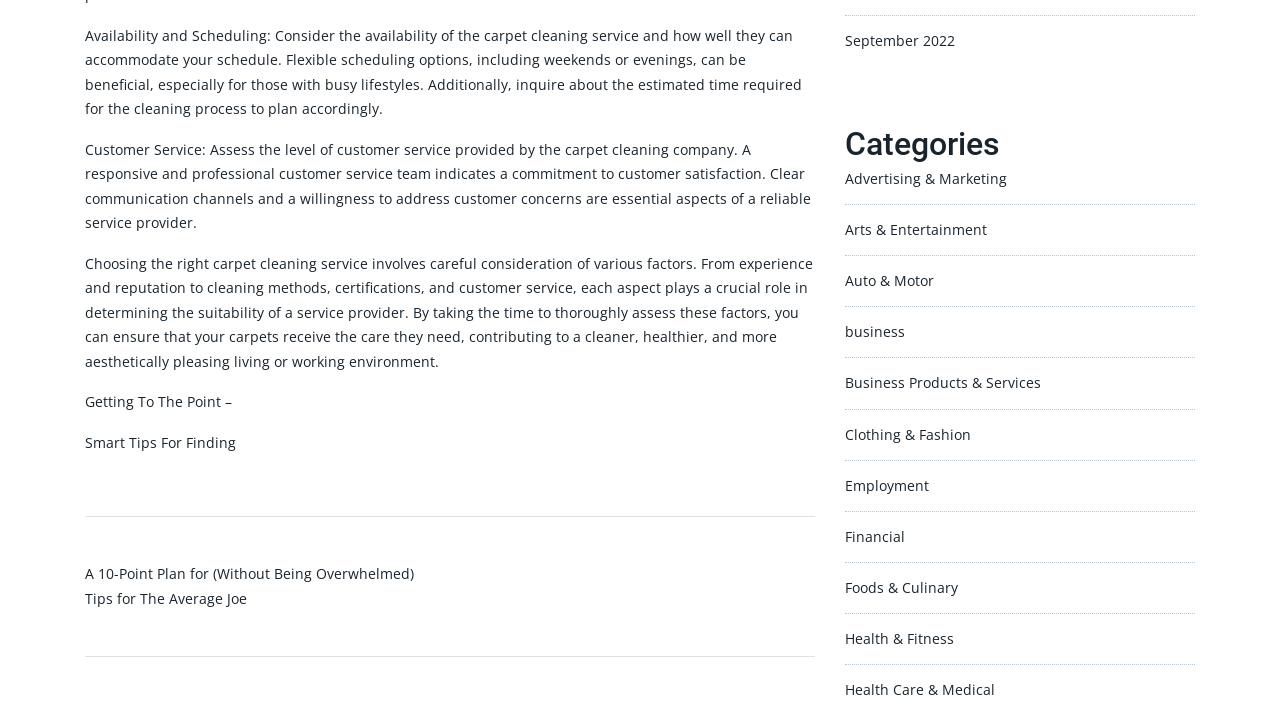Find the bounding box of the element with the following description: "Clothing & Fashion". The coordinates must be four float numbers between 0 and 1, formatted as [left, top, right, bottom].

[0.66, 0.593, 0.759, 0.62]